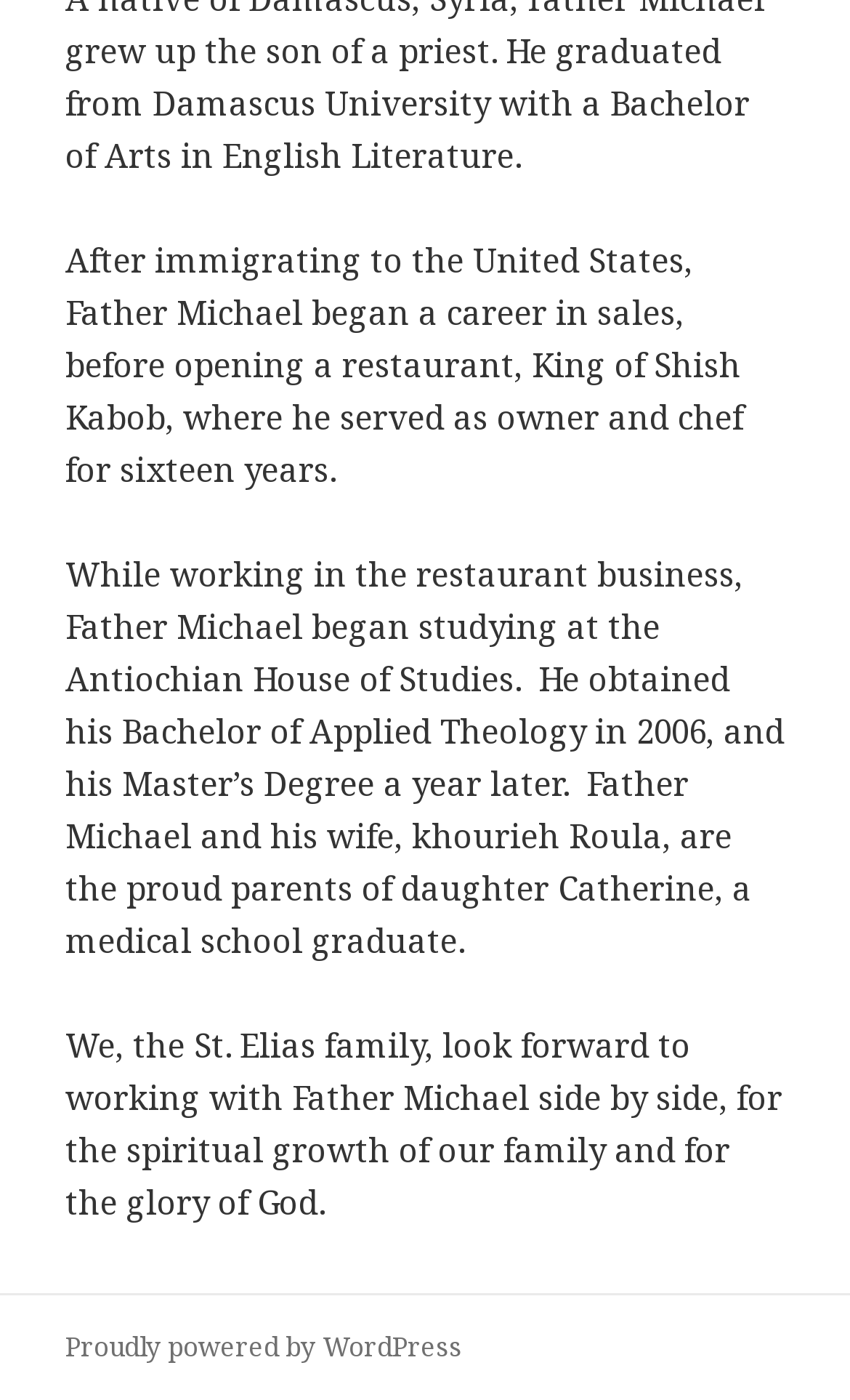Given the description "Proudly powered by WordPress", determine the bounding box of the corresponding UI element.

[0.077, 0.949, 0.544, 0.977]